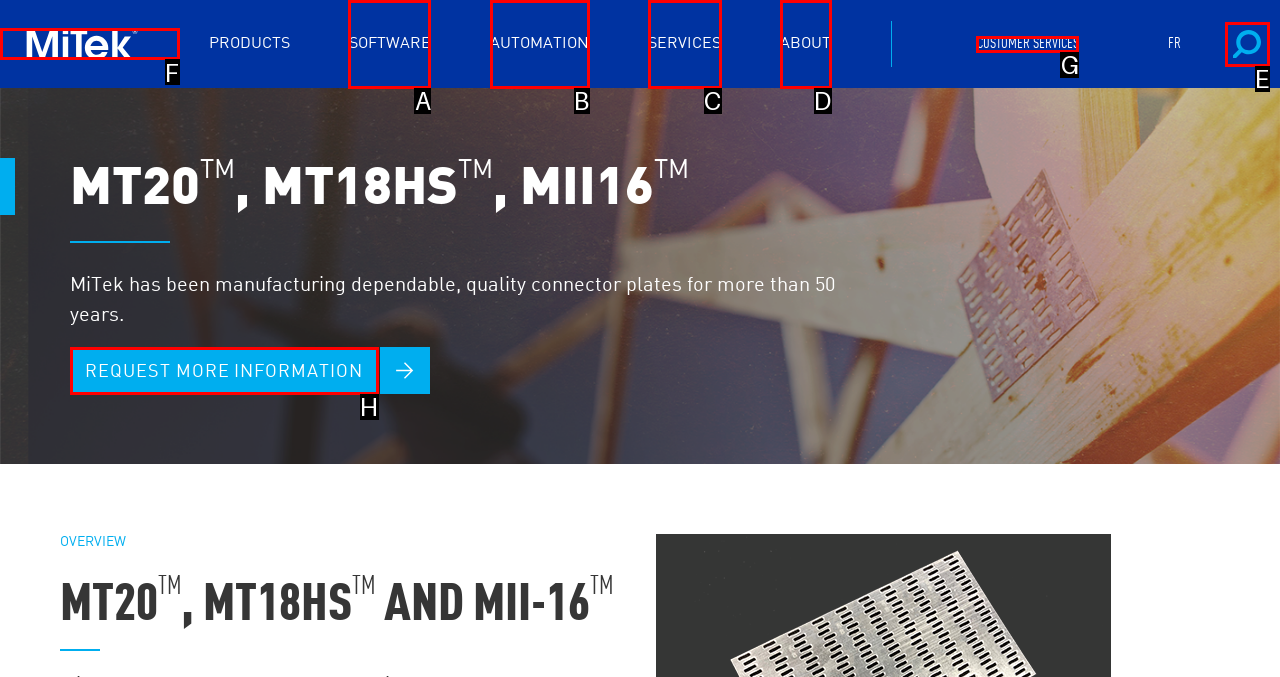Identify the letter of the correct UI element to fulfill the task: Leave a reply to the article from the given options in the screenshot.

None